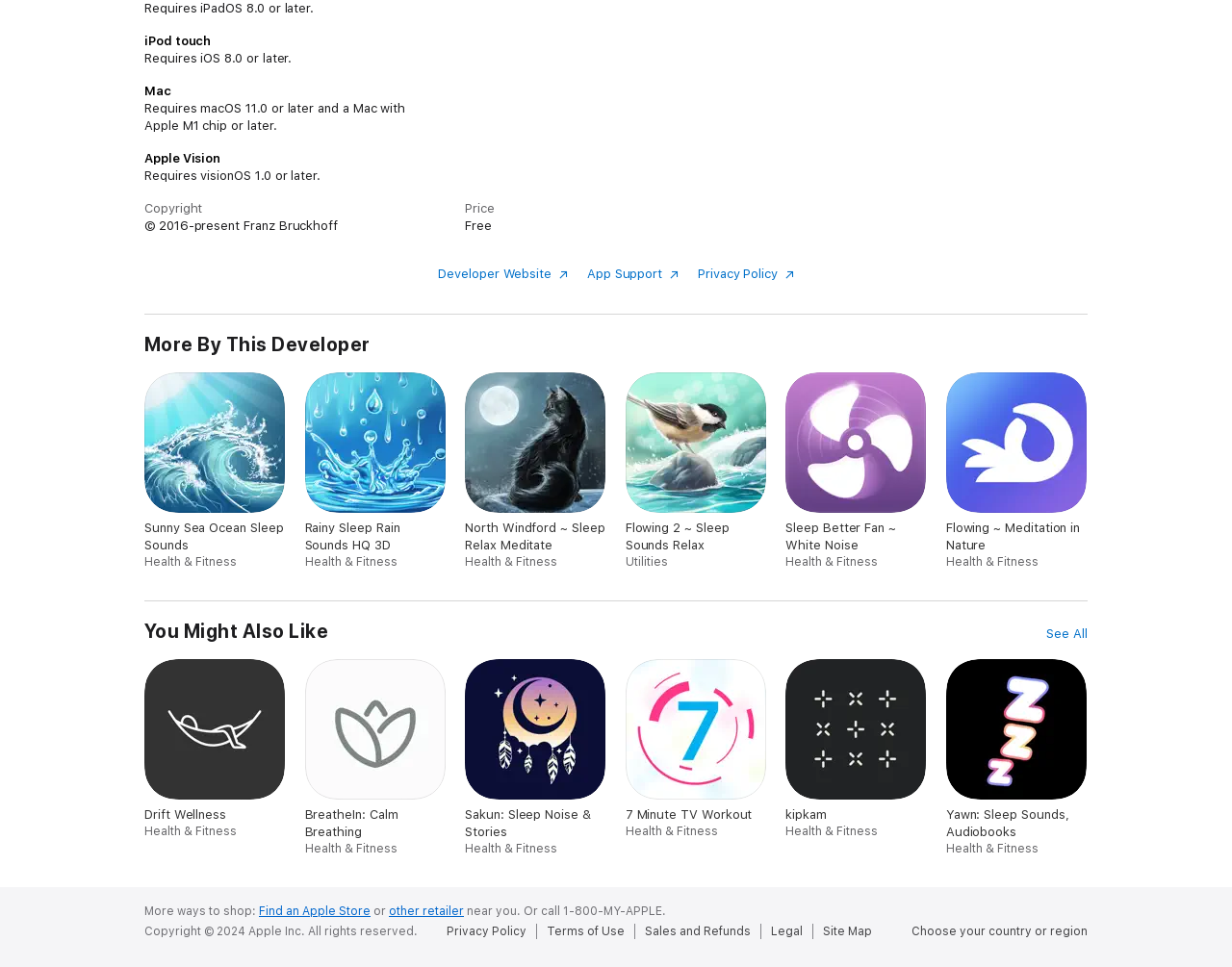Provide a one-word or short-phrase response to the question:
How many apps are listed under 'More By This Developer'?

5